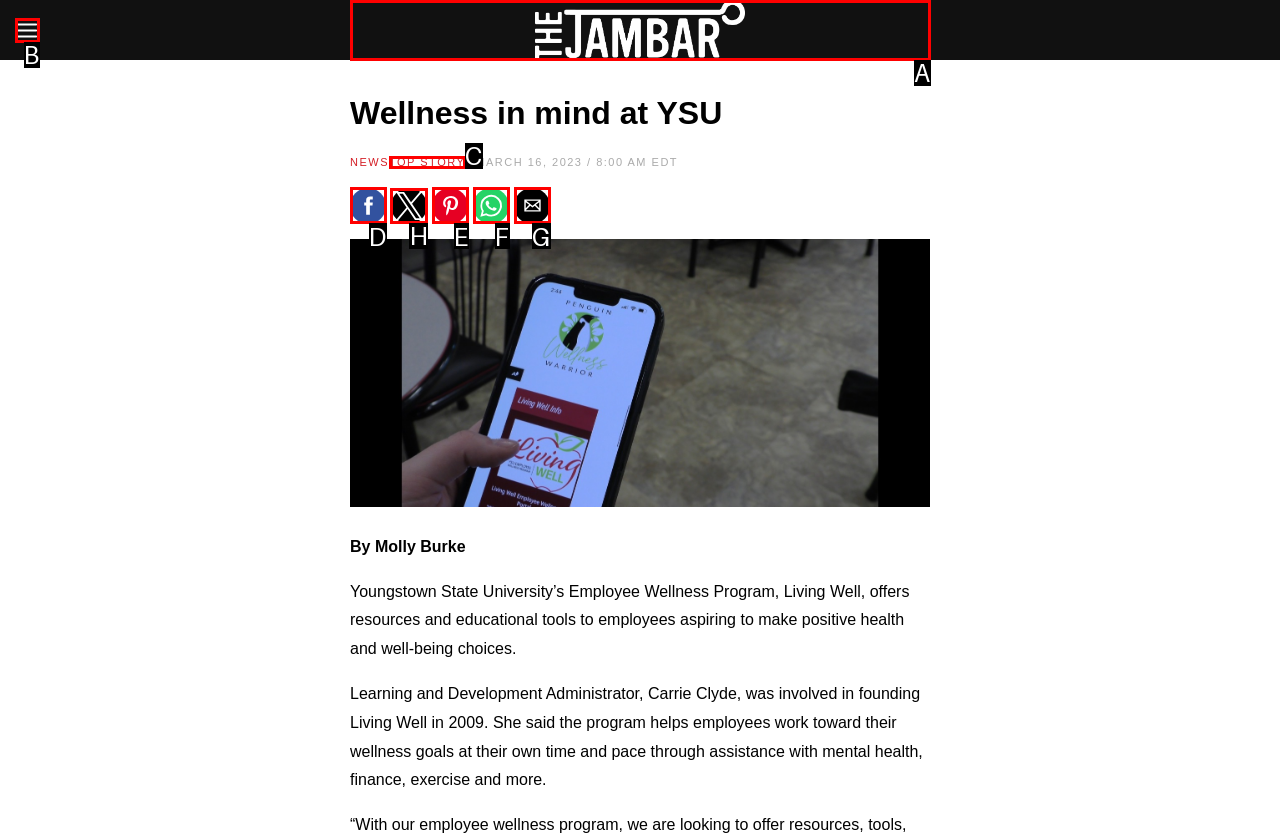Select the HTML element to finish the task: Share by Twitter Reply with the letter of the correct option.

H